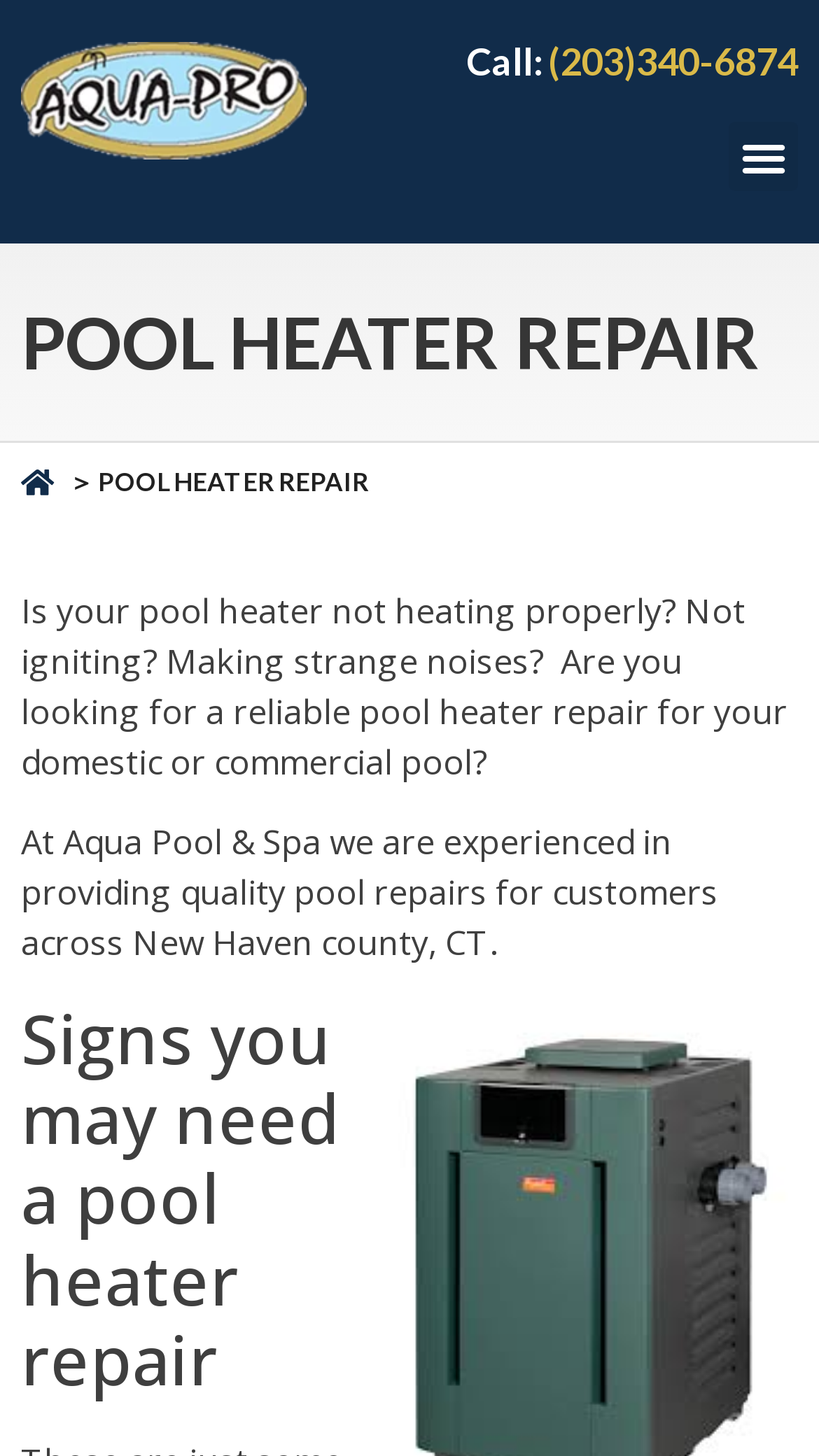Determine the main headline from the webpage and extract its text.

POOL HEATER REPAIR